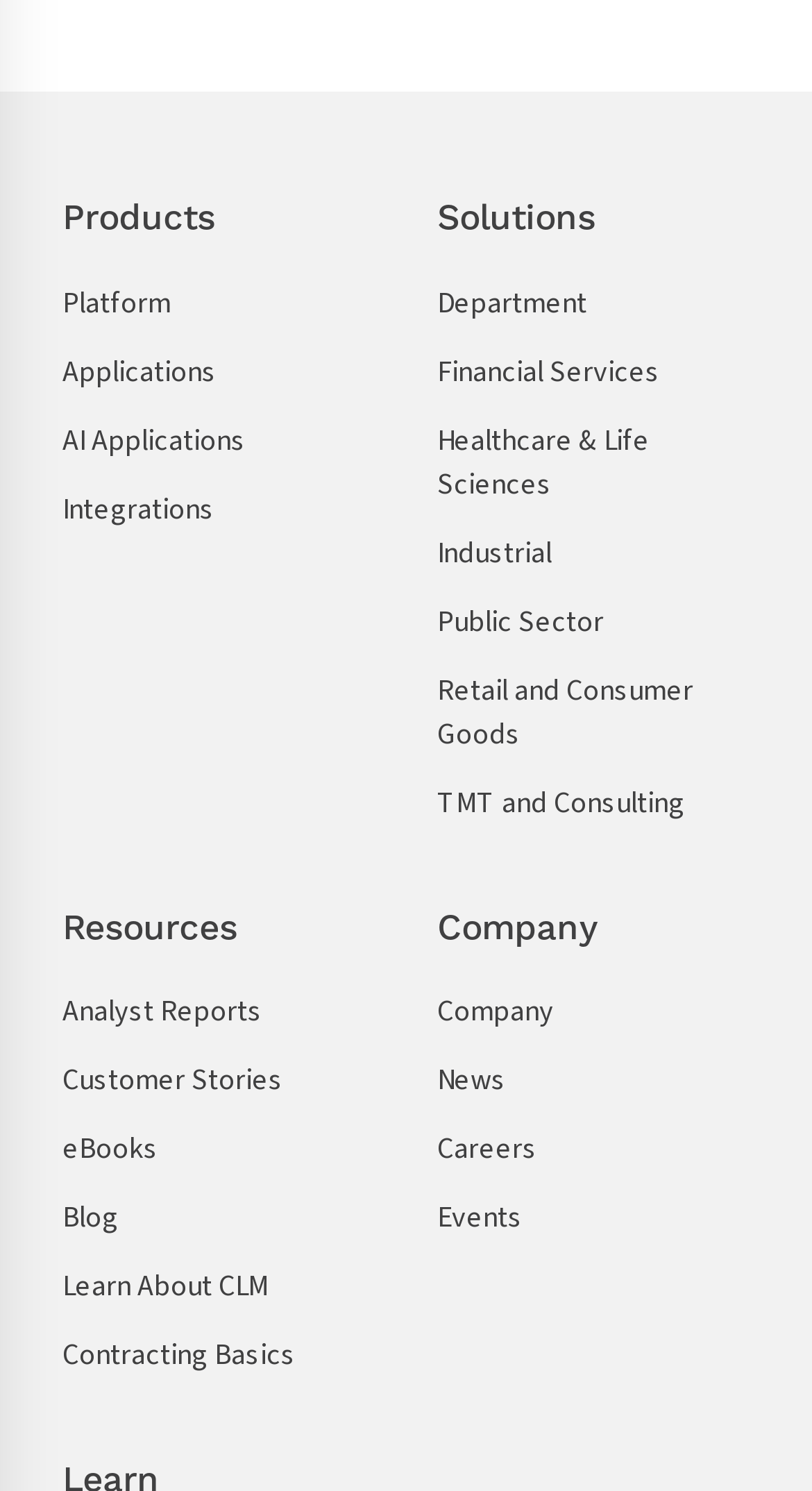Can you pinpoint the bounding box coordinates for the clickable element required for this instruction: "Read Analyst Reports"? The coordinates should be four float numbers between 0 and 1, i.e., [left, top, right, bottom].

[0.077, 0.665, 0.323, 0.694]